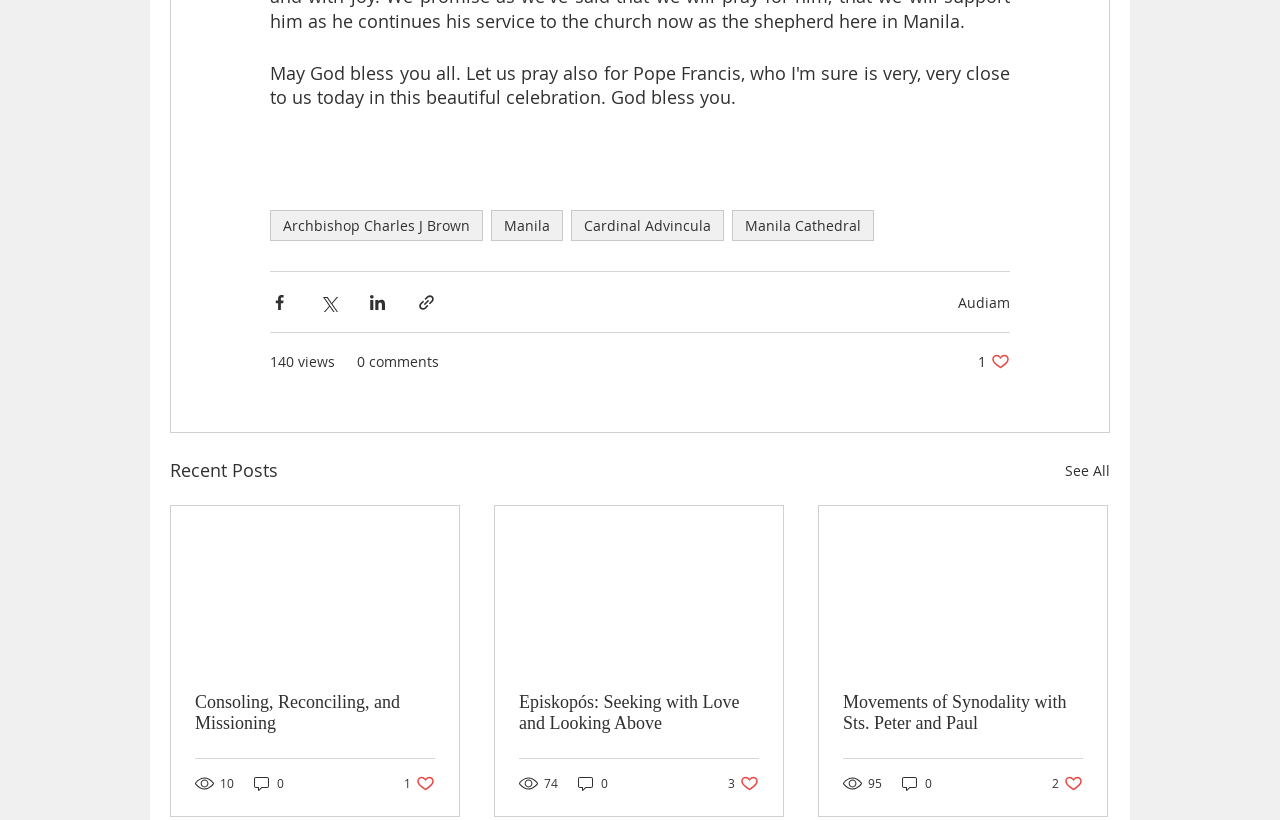Provide a single word or phrase to answer the given question: 
What is the purpose of the buttons with Facebook, Twitter, and LinkedIn icons?

Share via social media